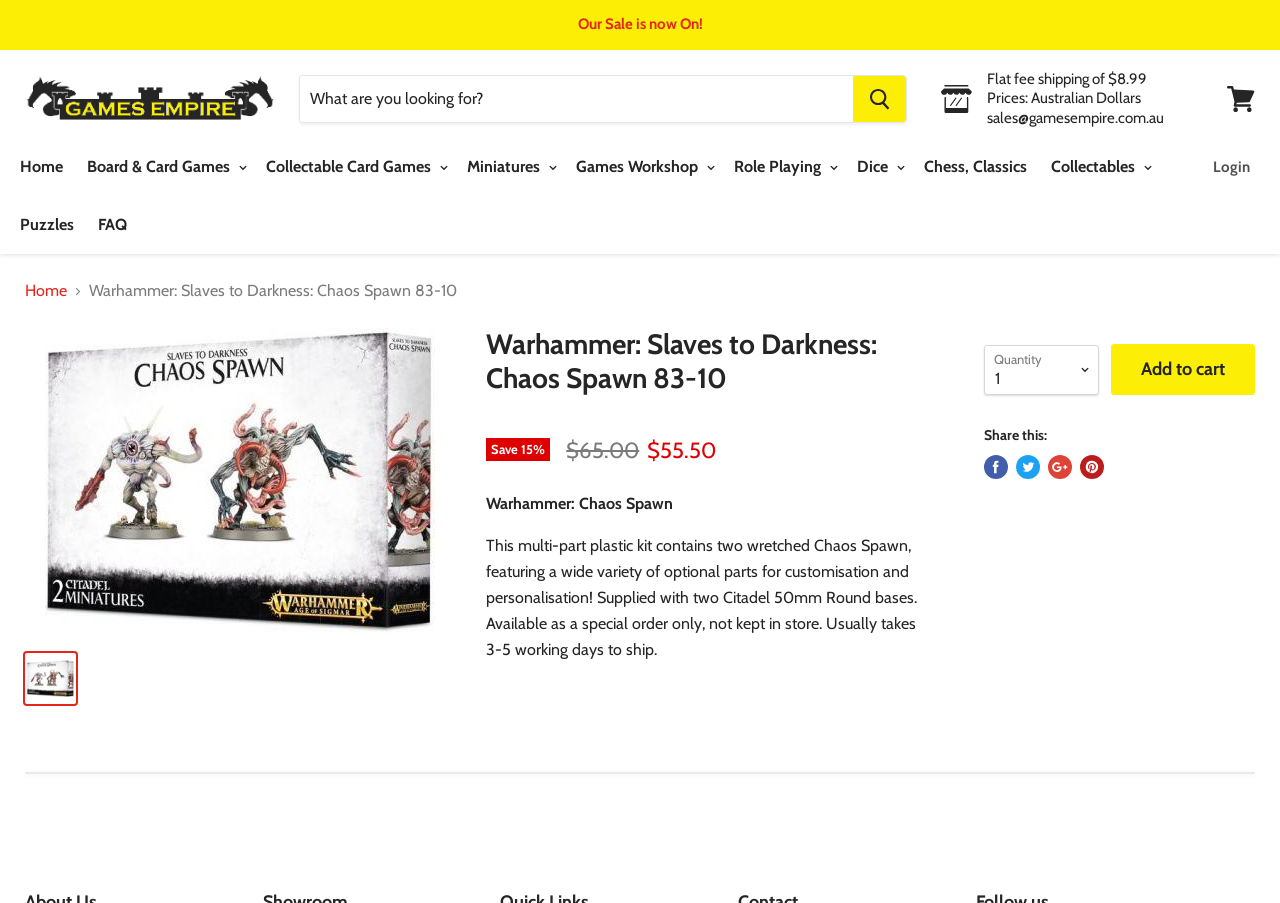Provide your answer in a single word or phrase: 
What is the price of the Warhammer: Chaos Spawn kit?

$55.50